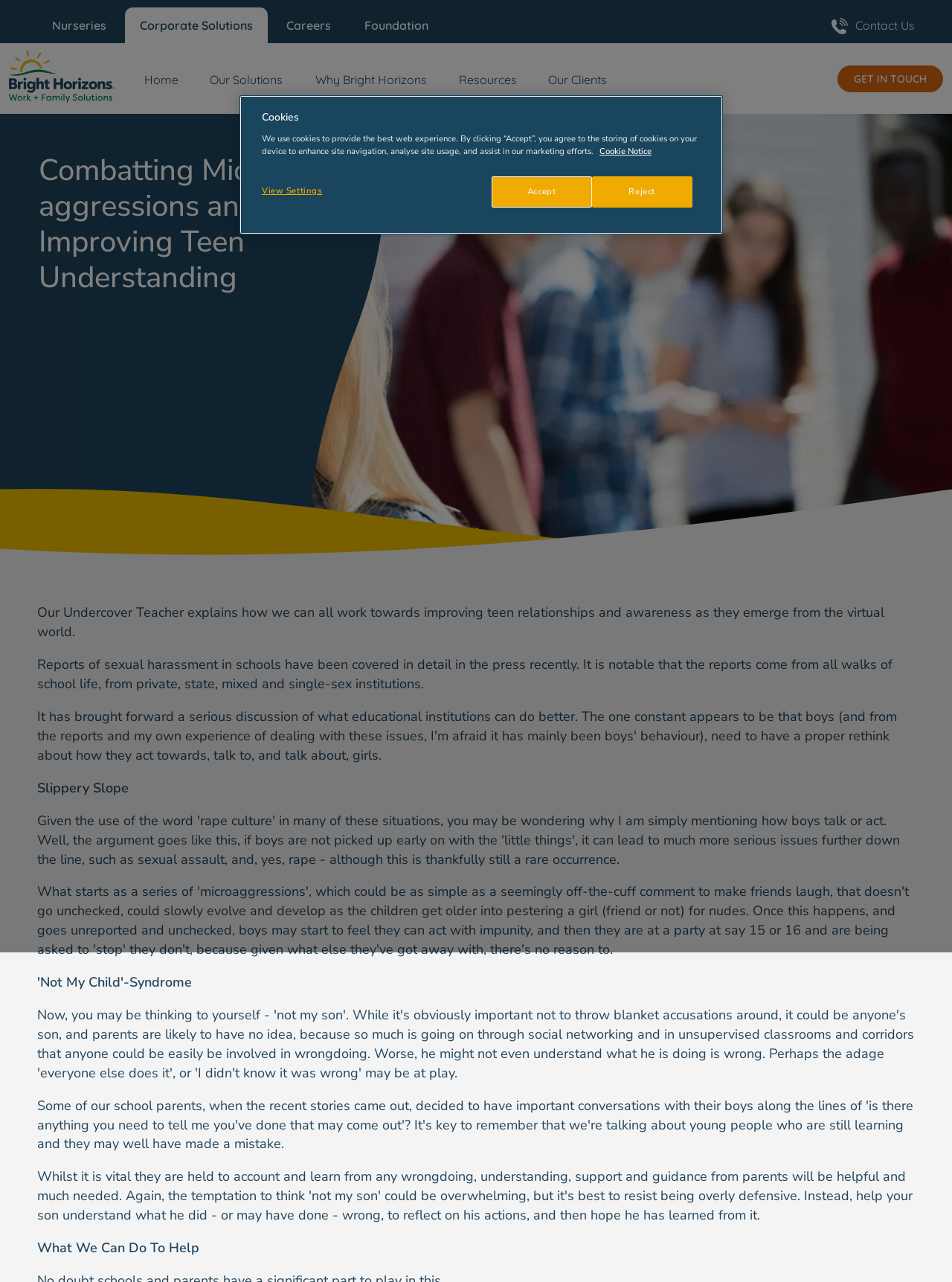Determine the bounding box coordinates of the clickable region to execute the instruction: "Click the 'Contact Us' menu item". The coordinates should be four float numbers between 0 and 1, denoted as [left, top, right, bottom].

[0.873, 0.014, 0.961, 0.027]